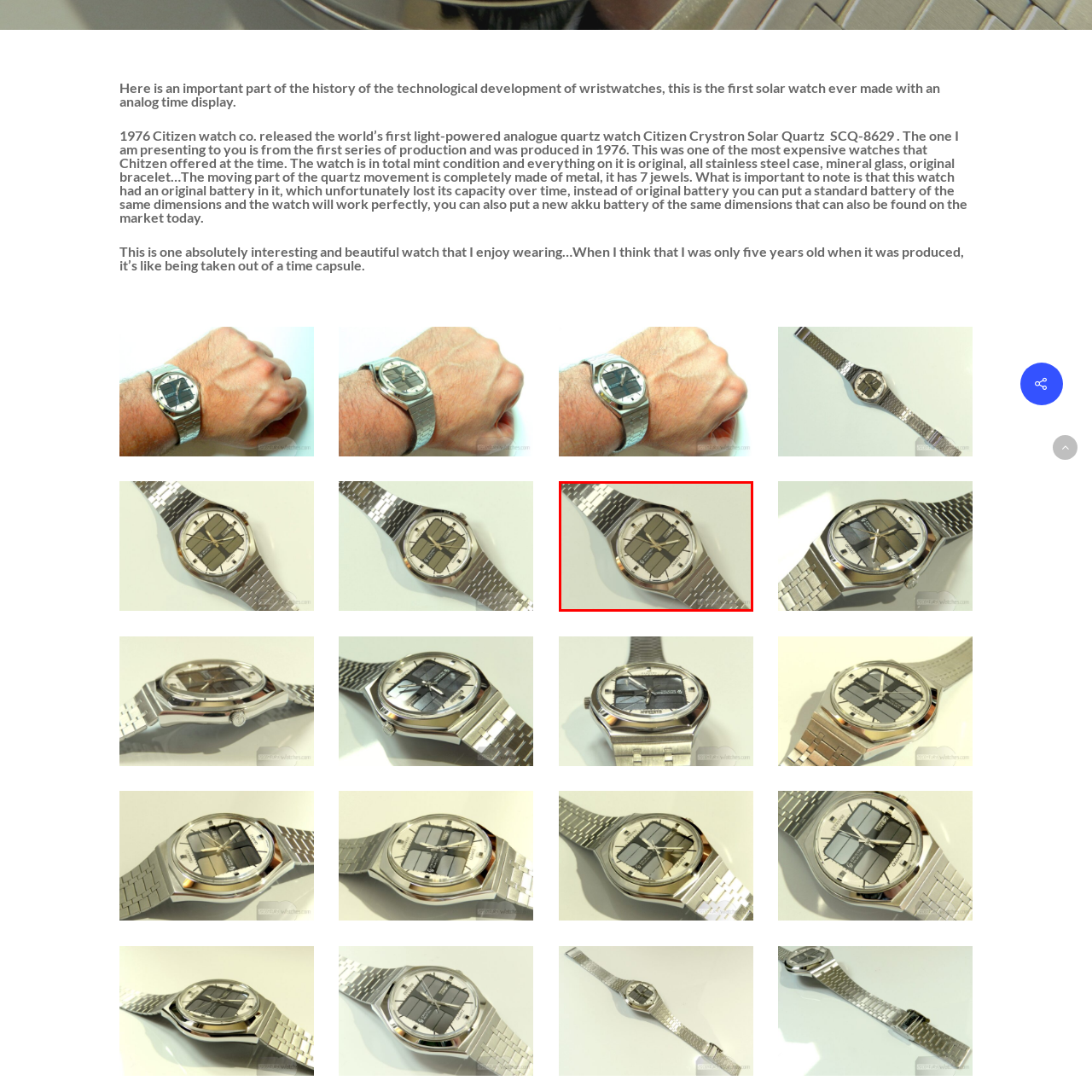Look at the image enclosed by the red boundary and give a detailed answer to the following question, grounding your response in the image's content: 
What is the condition of this particular watch?

The caption notes that this particular piece is 'in mint condition, retaining all original components', implying that the watch is in a pristine state with all its original parts intact.